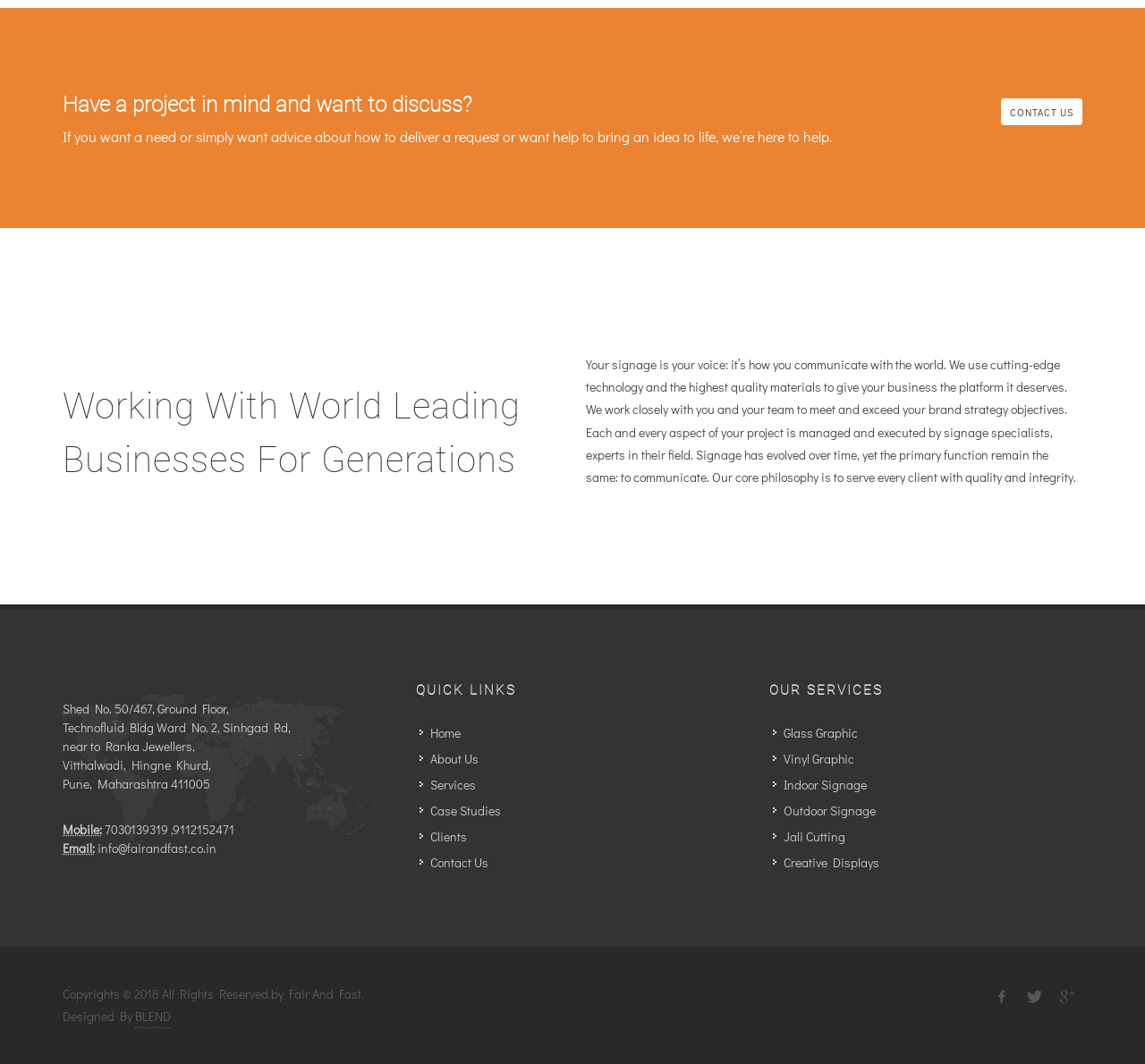Determine the bounding box for the UI element as described: "Glass Graphic". The coordinates should be represented as four float numbers between 0 and 1, formatted as [left, top, right, bottom].

[0.675, 0.68, 0.751, 0.697]